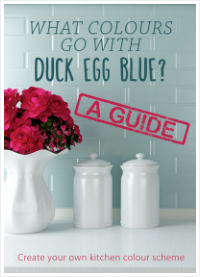What is the purpose of the guide?
Based on the image, respond with a single word or phrase.

To explore color combinations